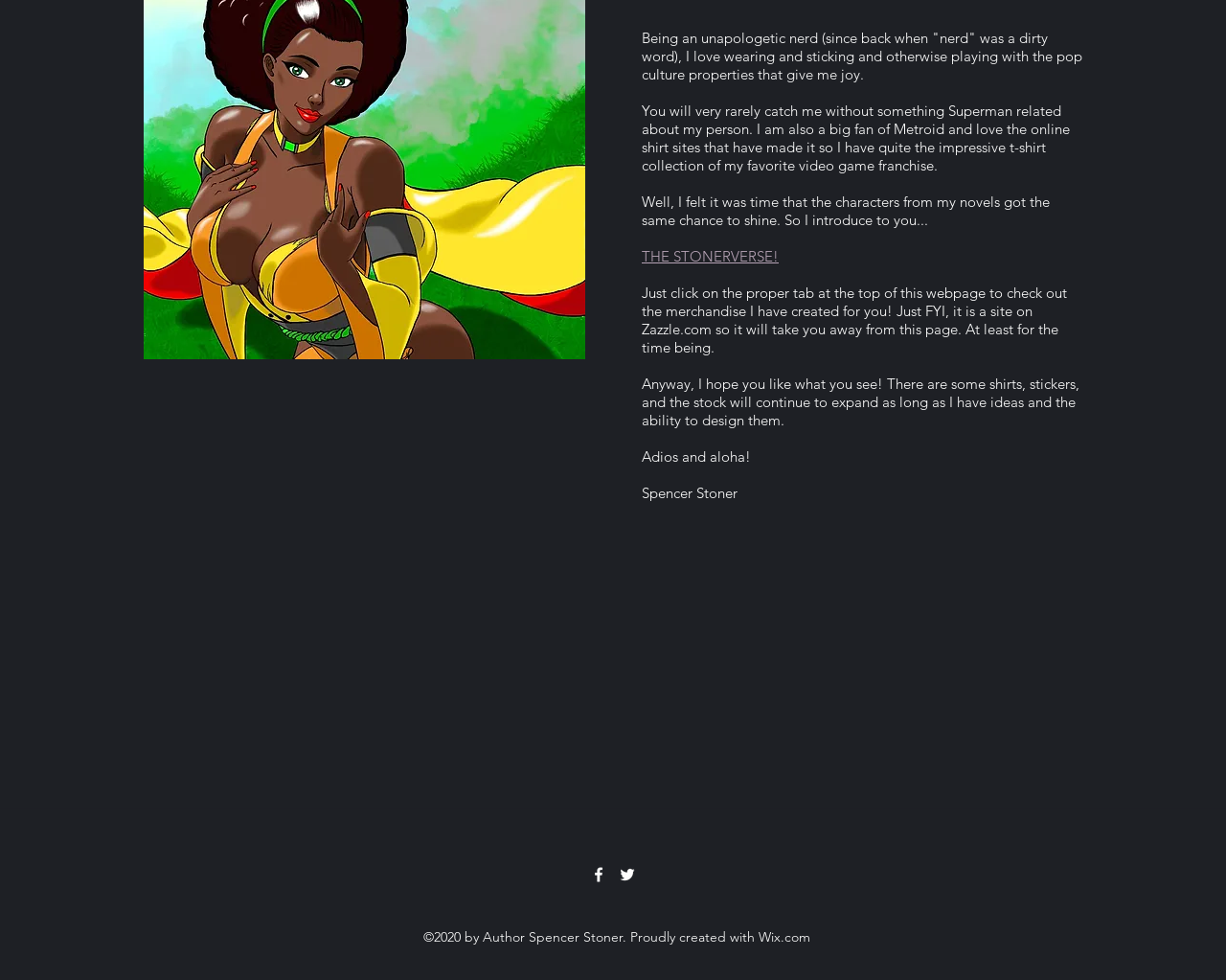Find the bounding box coordinates for the UI element whose description is: "THE STONERVERSE!". The coordinates should be four float numbers between 0 and 1, in the format [left, top, right, bottom].

[0.523, 0.252, 0.635, 0.271]